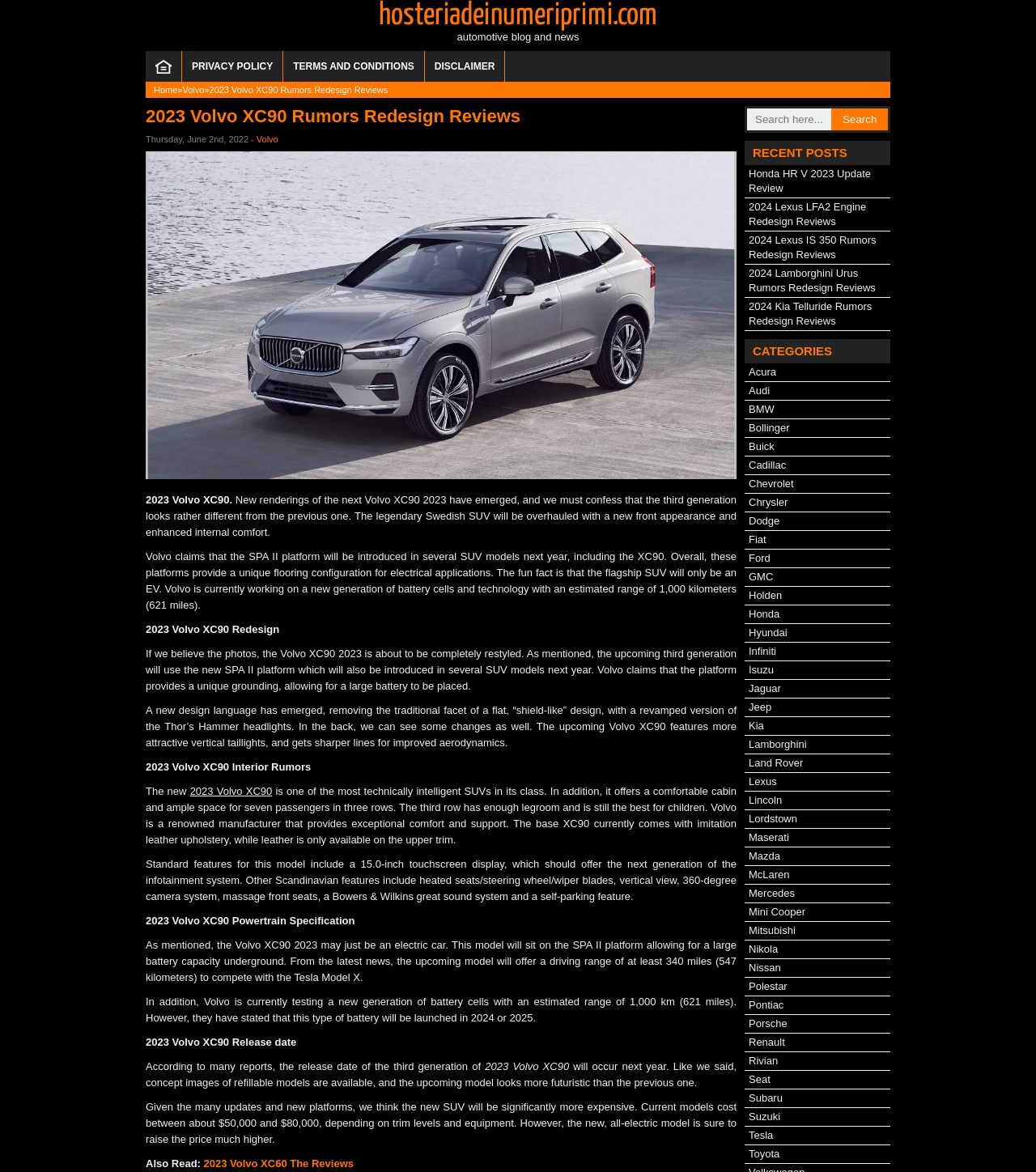Please find the bounding box coordinates of the clickable region needed to complete the following instruction: "View 2023 Volvo XC60 The Reviews". The bounding box coordinates must consist of four float numbers between 0 and 1, i.e., [left, top, right, bottom].

[0.196, 0.988, 0.341, 0.998]